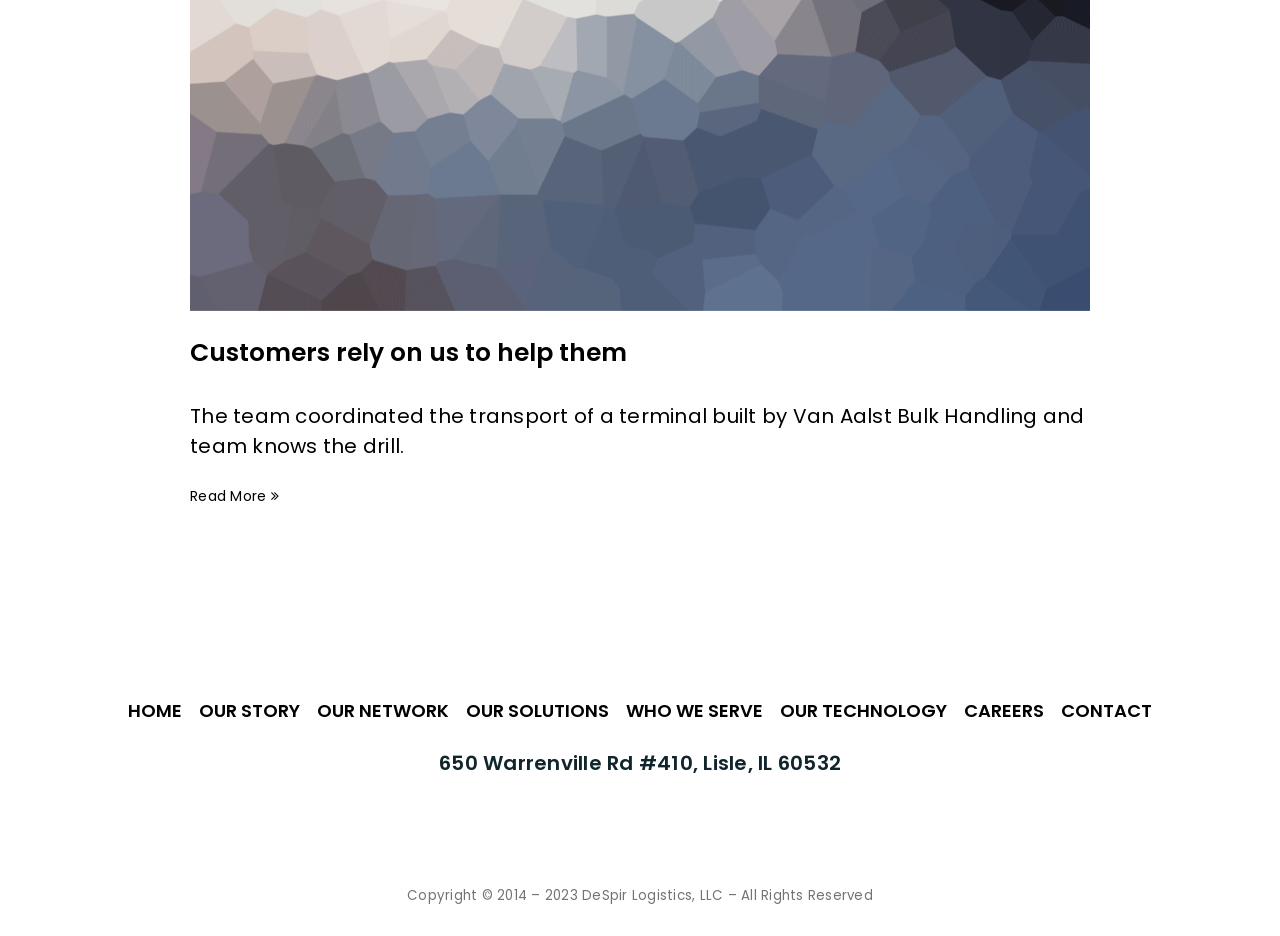Determine the bounding box coordinates of the UI element described by: "HOME".

[0.1, 0.746, 0.142, 0.773]